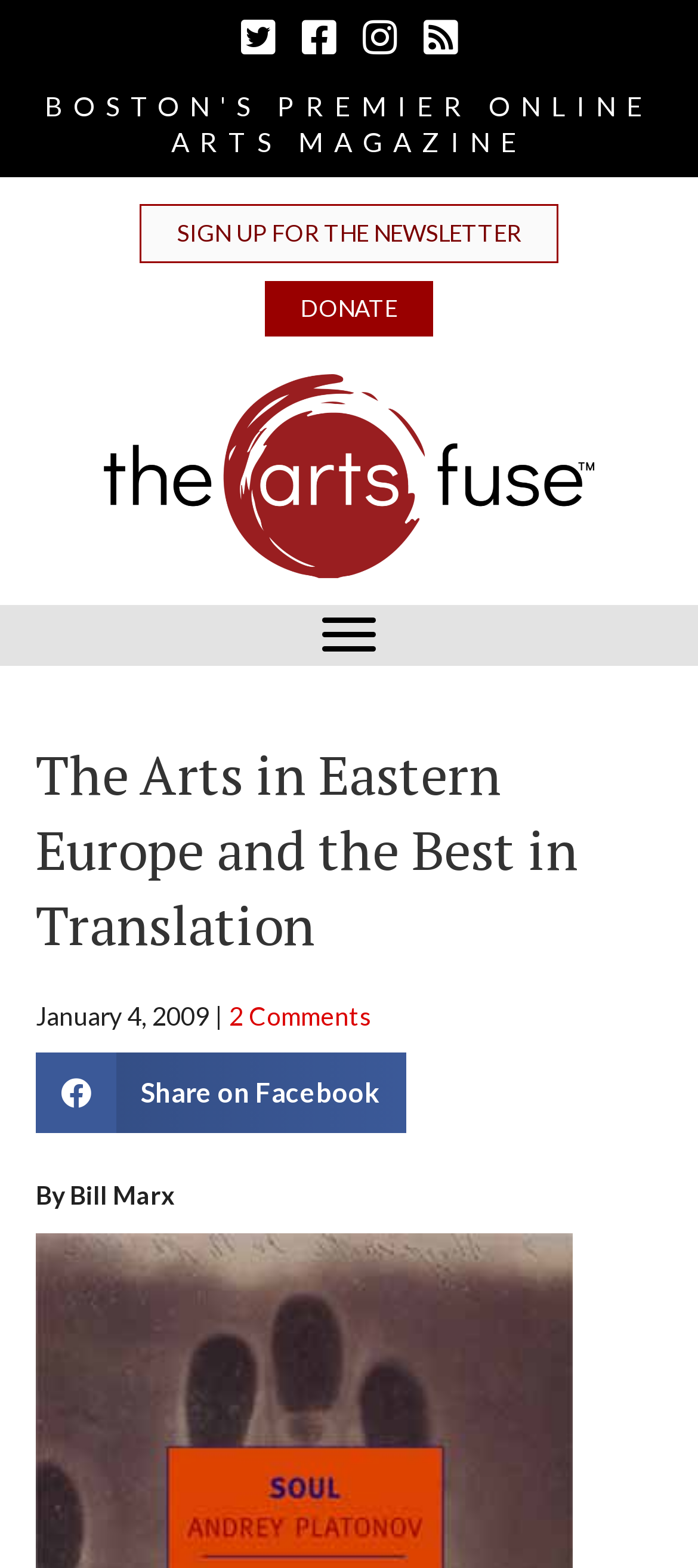Determine the bounding box coordinates for the UI element described. Format the coordinates as (top-left x, top-left y, bottom-right x, bottom-right y) and ensure all values are between 0 and 1. Element description: Sign Up for the Newsletter

[0.2, 0.13, 0.8, 0.168]